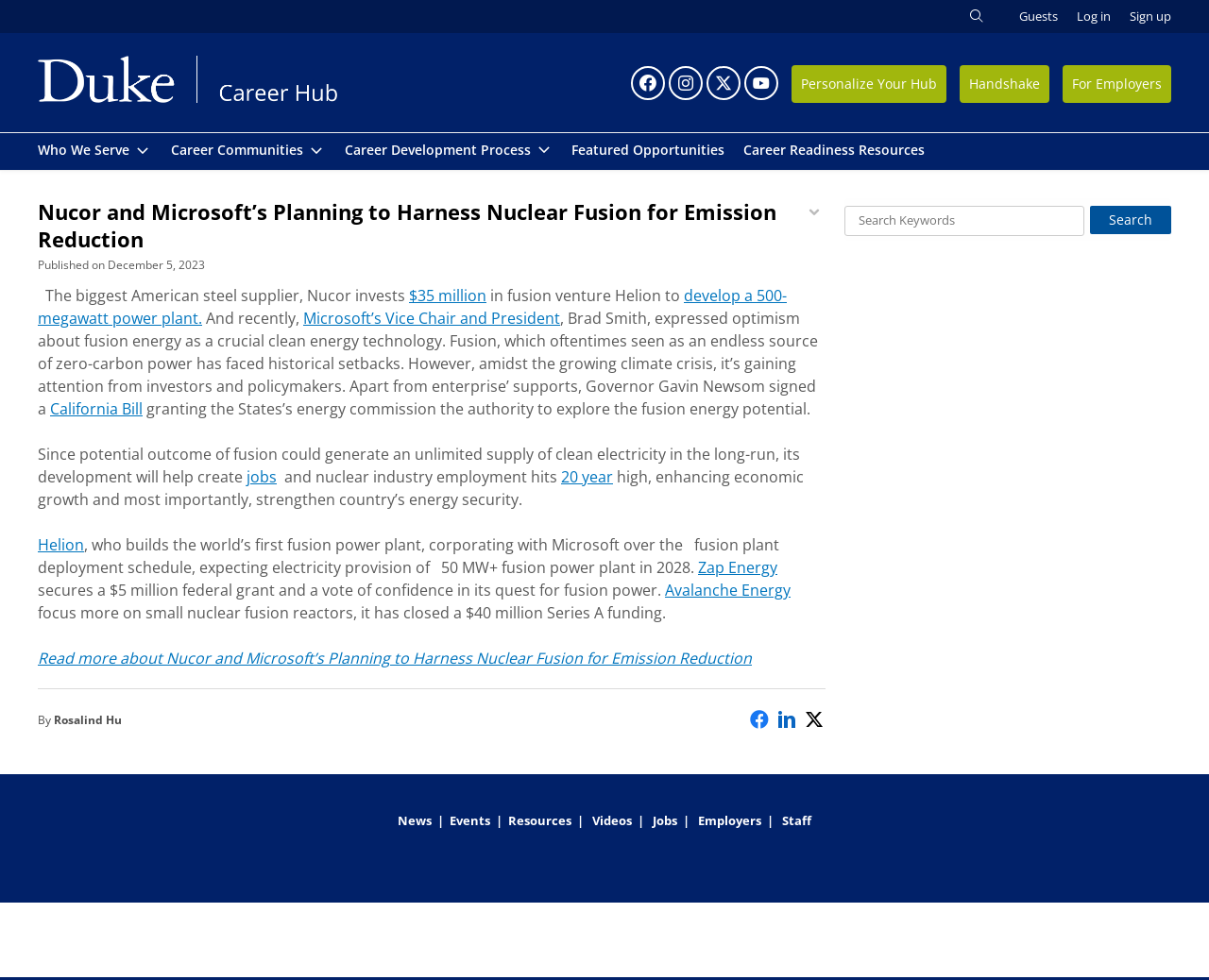Reply to the question with a brief word or phrase: How many social media links are in the header area?

4